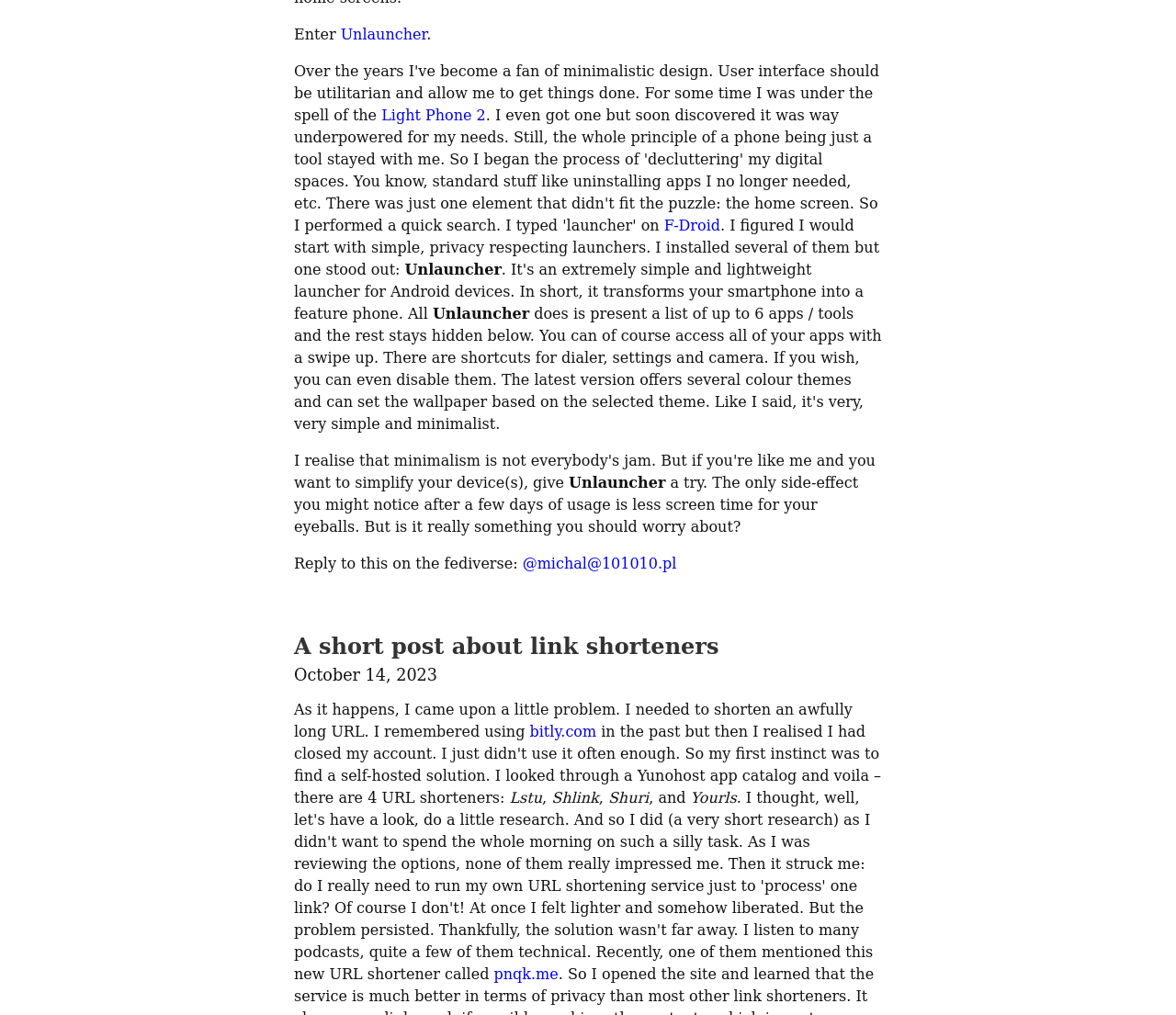Provide a short answer to the following question with just one word or phrase: What is the purpose of the link shorteners mentioned in the post?

to shorten long URLs